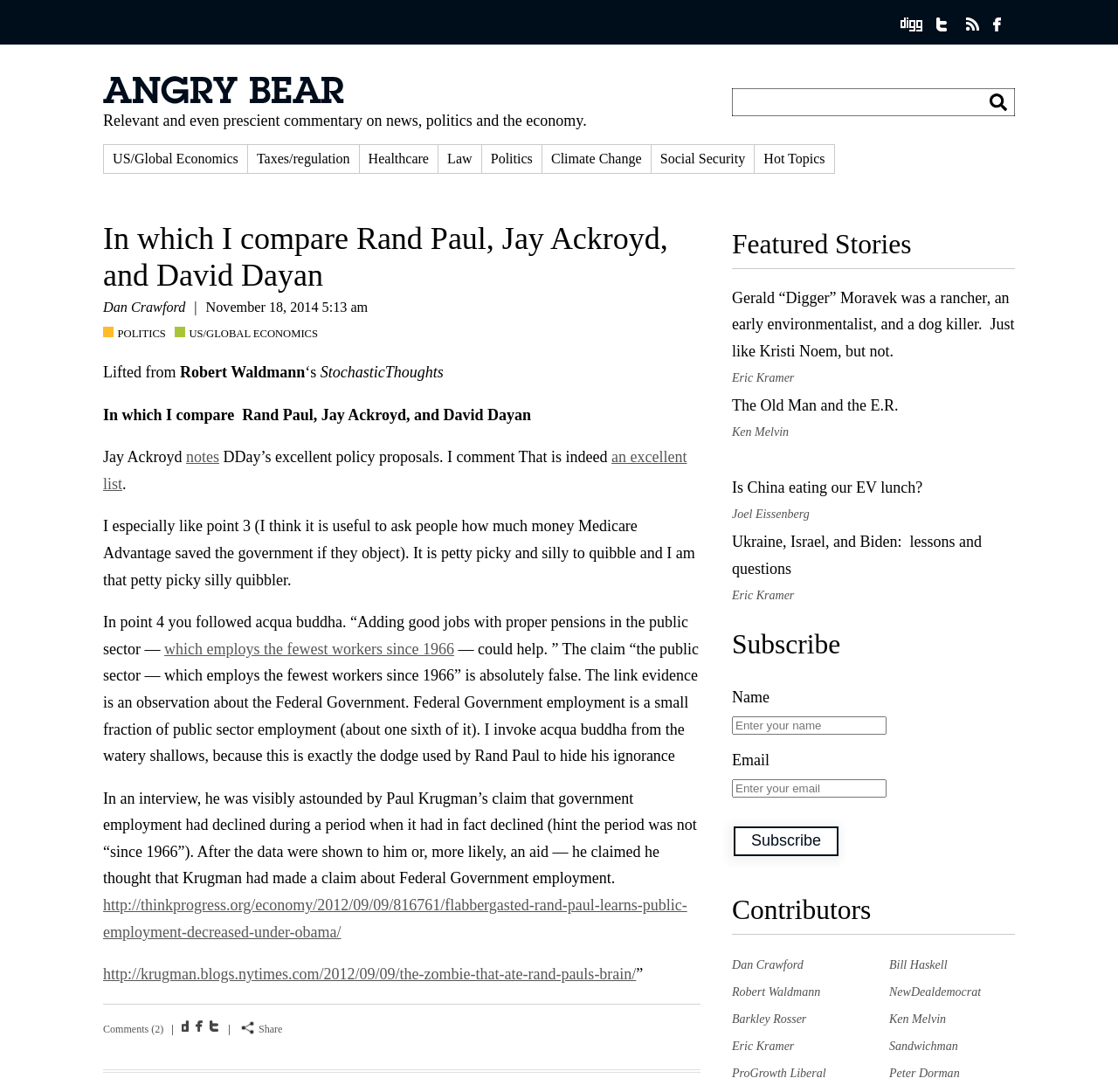What is the purpose of the 'Subscribe' section?
Offer a detailed and full explanation in response to the question.

The 'Subscribe' section is located at the bottom right of the webpage, and it allows users to enter their name and email address to subscribe to the blog. This is indicated by the labels 'Name' and 'Email' next to the text boxes, and the 'Subscribe' button below them.